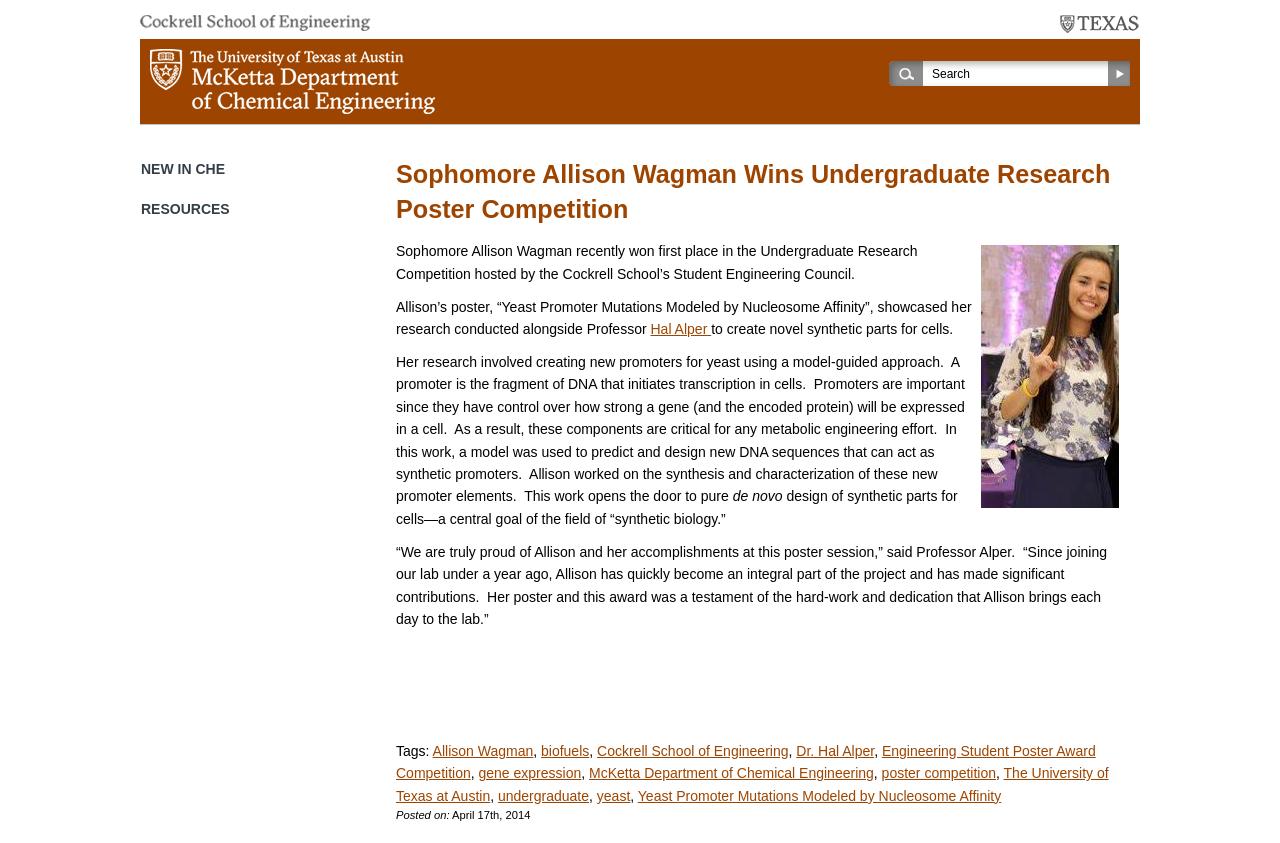What is the name of the professor Allison worked with?
Look at the image and provide a detailed response to the question.

The answer can be found in the article section of the webpage, where it is mentioned that 'Allison’s poster, “Yeast Promoter Mutations Modeled by Nucleosome Affinity”, showcased her research conducted alongside Professor Hal Alper.'